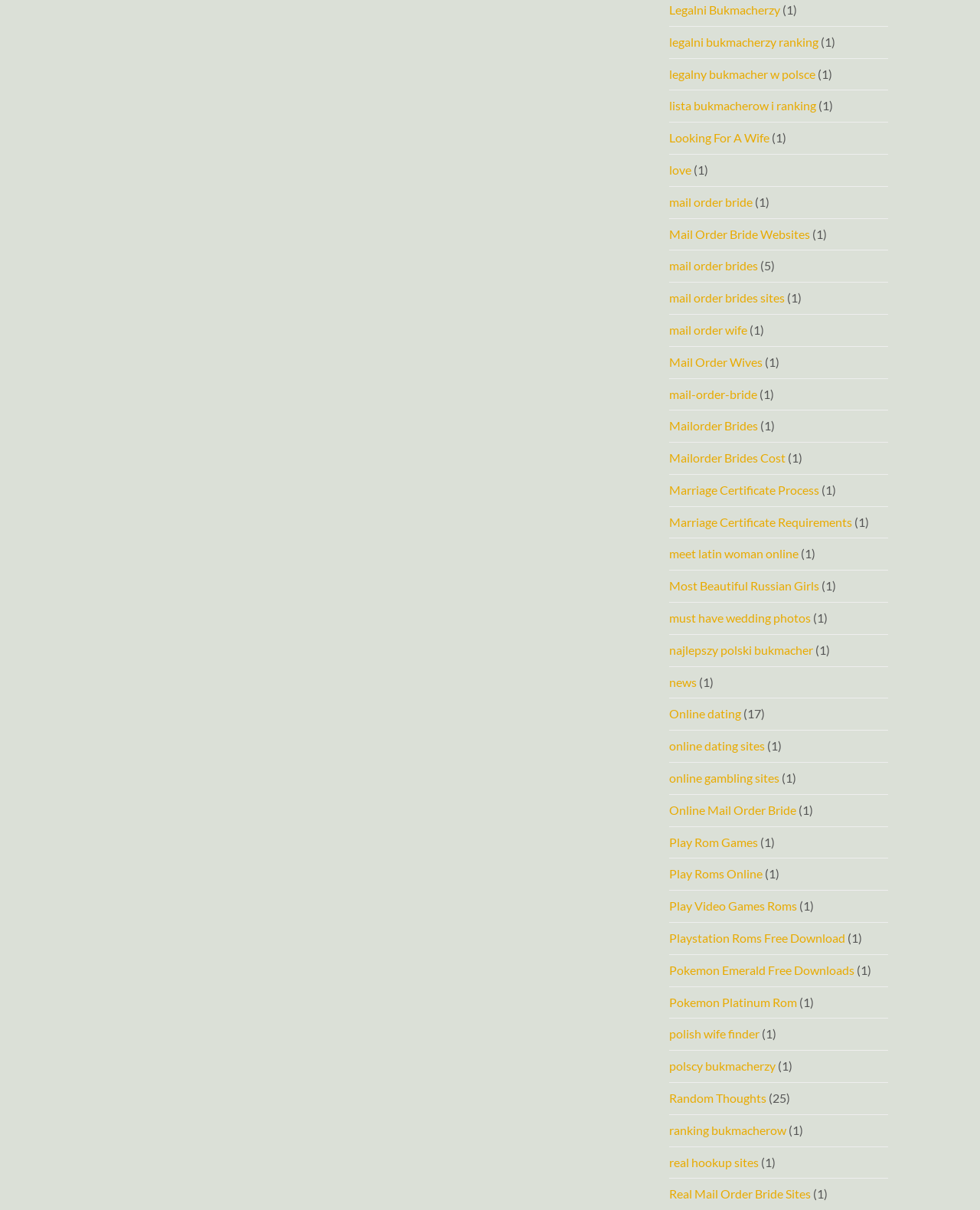Locate the bounding box coordinates of the area to click to fulfill this instruction: "Check 'ranking bukmacherow'". The bounding box should be presented as four float numbers between 0 and 1, in the order [left, top, right, bottom].

[0.683, 0.928, 0.802, 0.94]